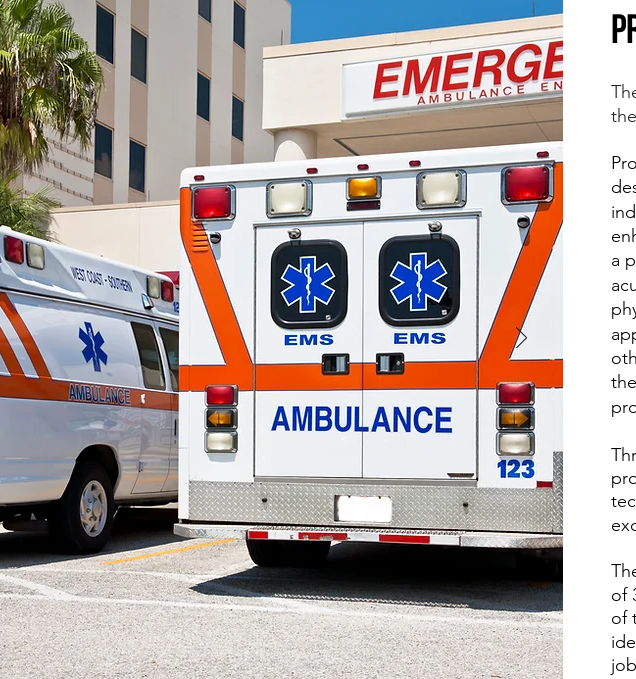How many ambulances are visible in the image?
Based on the screenshot, answer the question with a single word or phrase.

Two